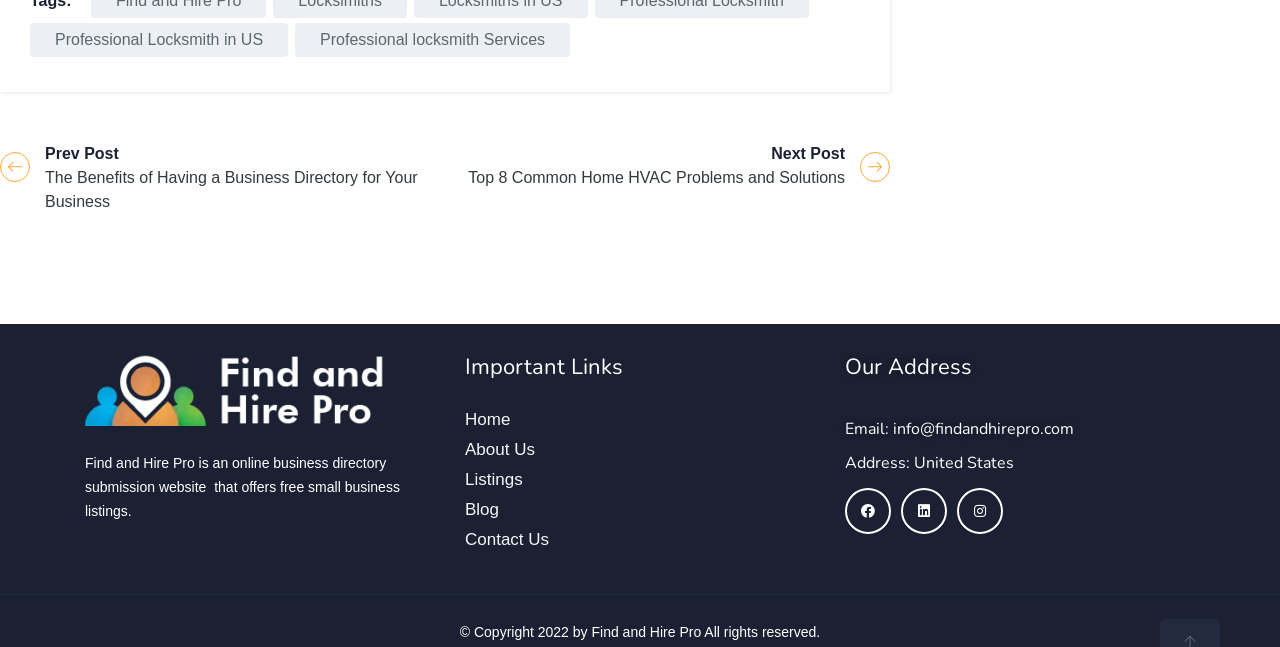What is the copyright year of the website?
Please describe in detail the information shown in the image to answer the question.

The copyright year of the website can be found in the StaticText '© Copyright 2022 by Find and Hire Pro All rights reserved'.